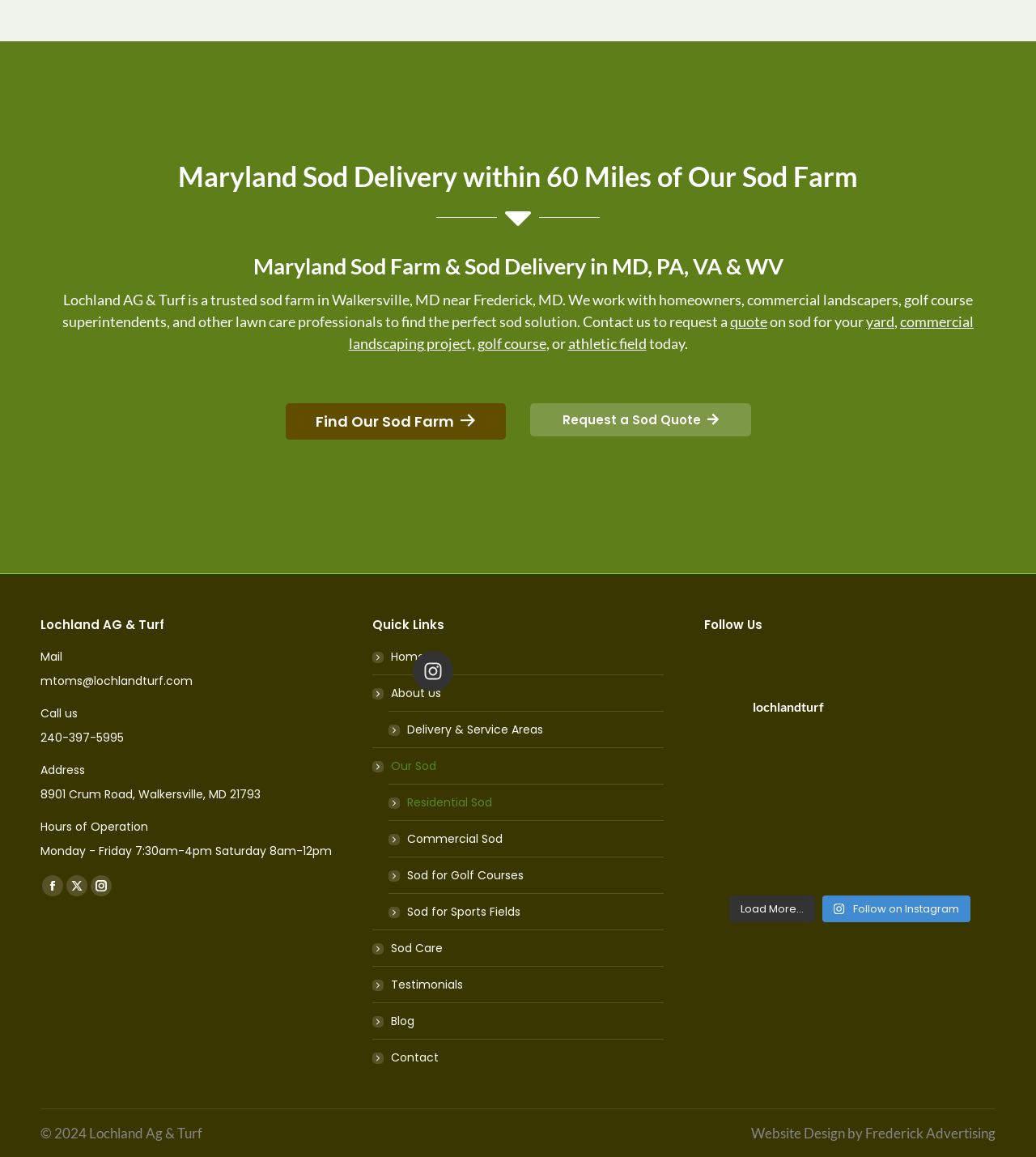Locate the bounding box of the UI element defined by this description: "Our Sod". The coordinates should be given as four float numbers between 0 and 1, formatted as [left, top, right, bottom].

[0.359, 0.654, 0.421, 0.671]